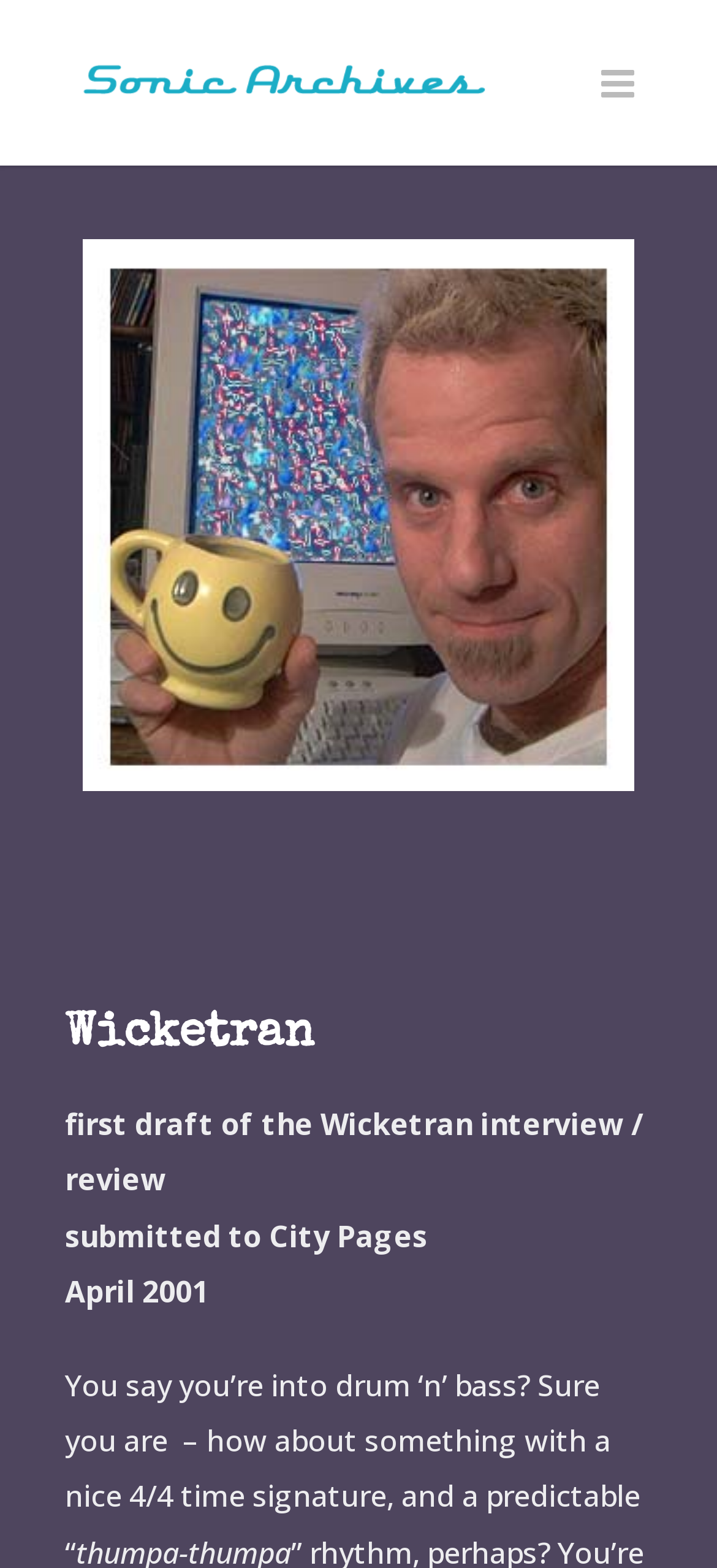What is the title of the image?
Please respond to the question thoroughly and include all relevant details.

The answer can be found in the image element 'Taste' which is located in the middle of the webpage, indicating that the image is related to 'Taste'.